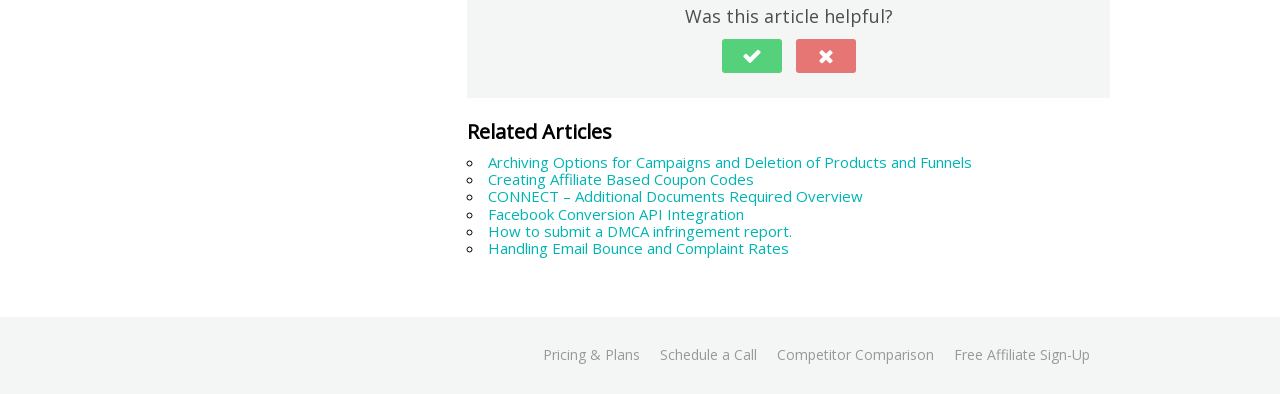Determine the bounding box coordinates for the UI element matching this description: "No".

[0.621, 0.099, 0.668, 0.185]